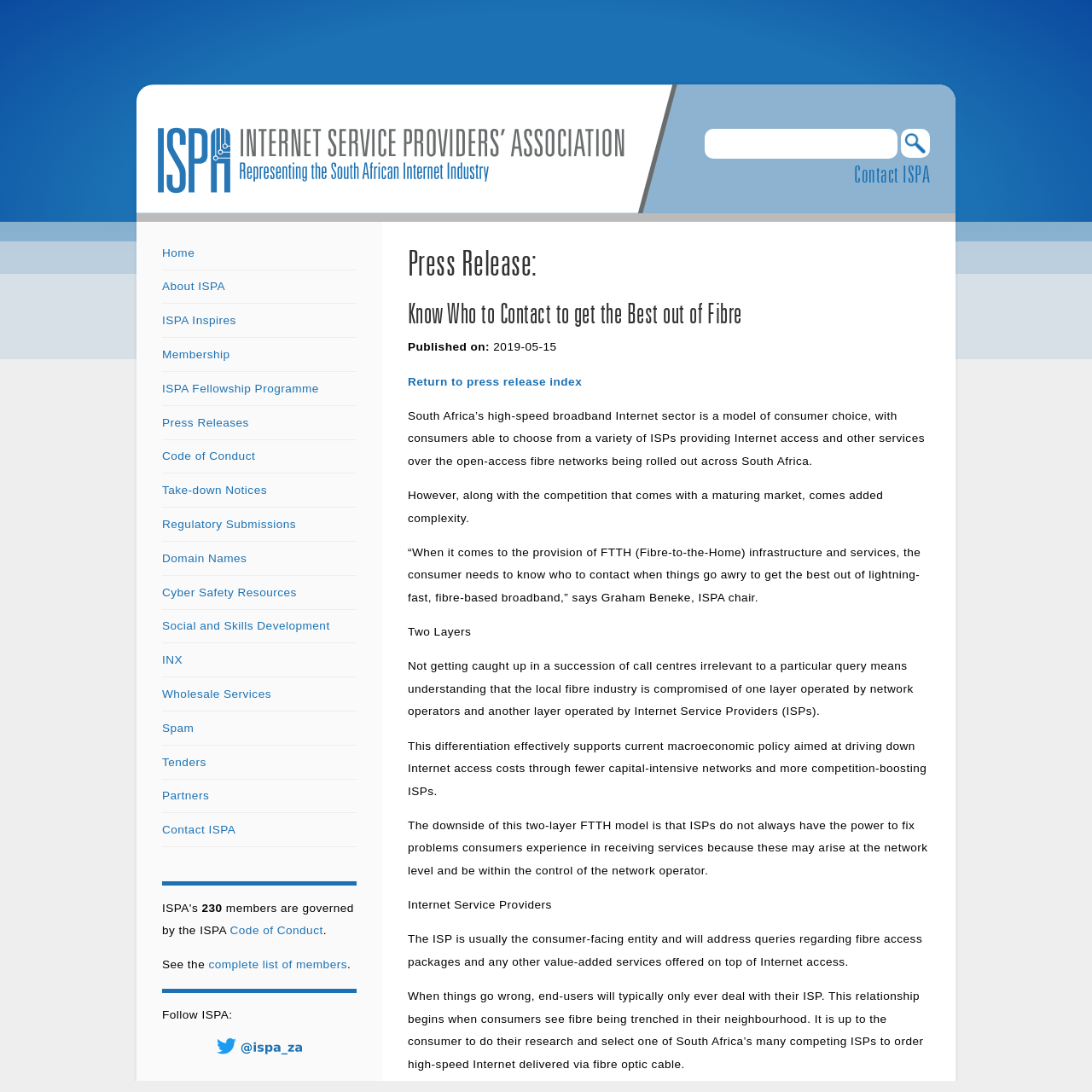Please determine the bounding box coordinates for the UI element described as: "Safe Operations".

None